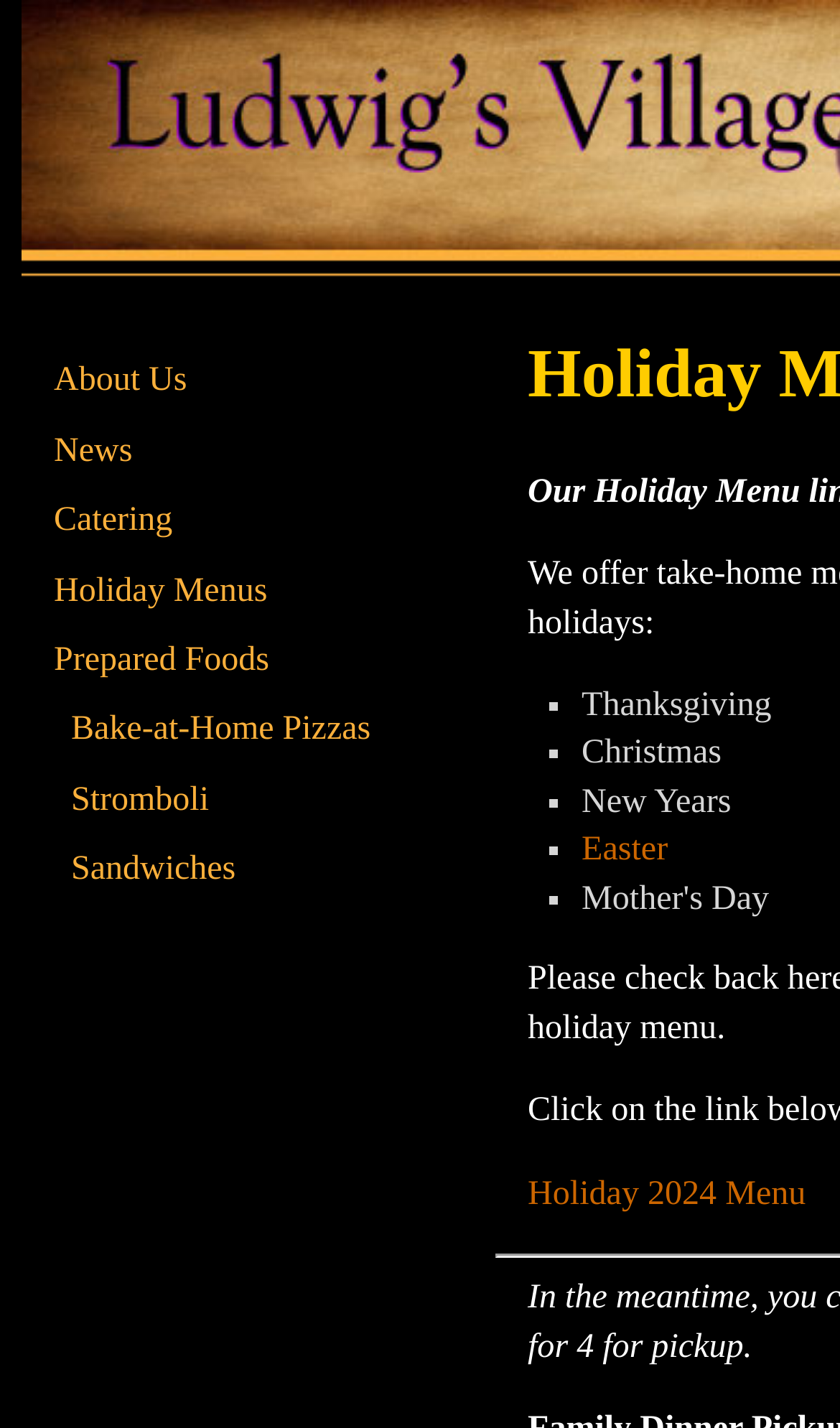Extract the bounding box coordinates for the UI element described as: "Prepared Foods".

[0.026, 0.439, 0.487, 0.488]